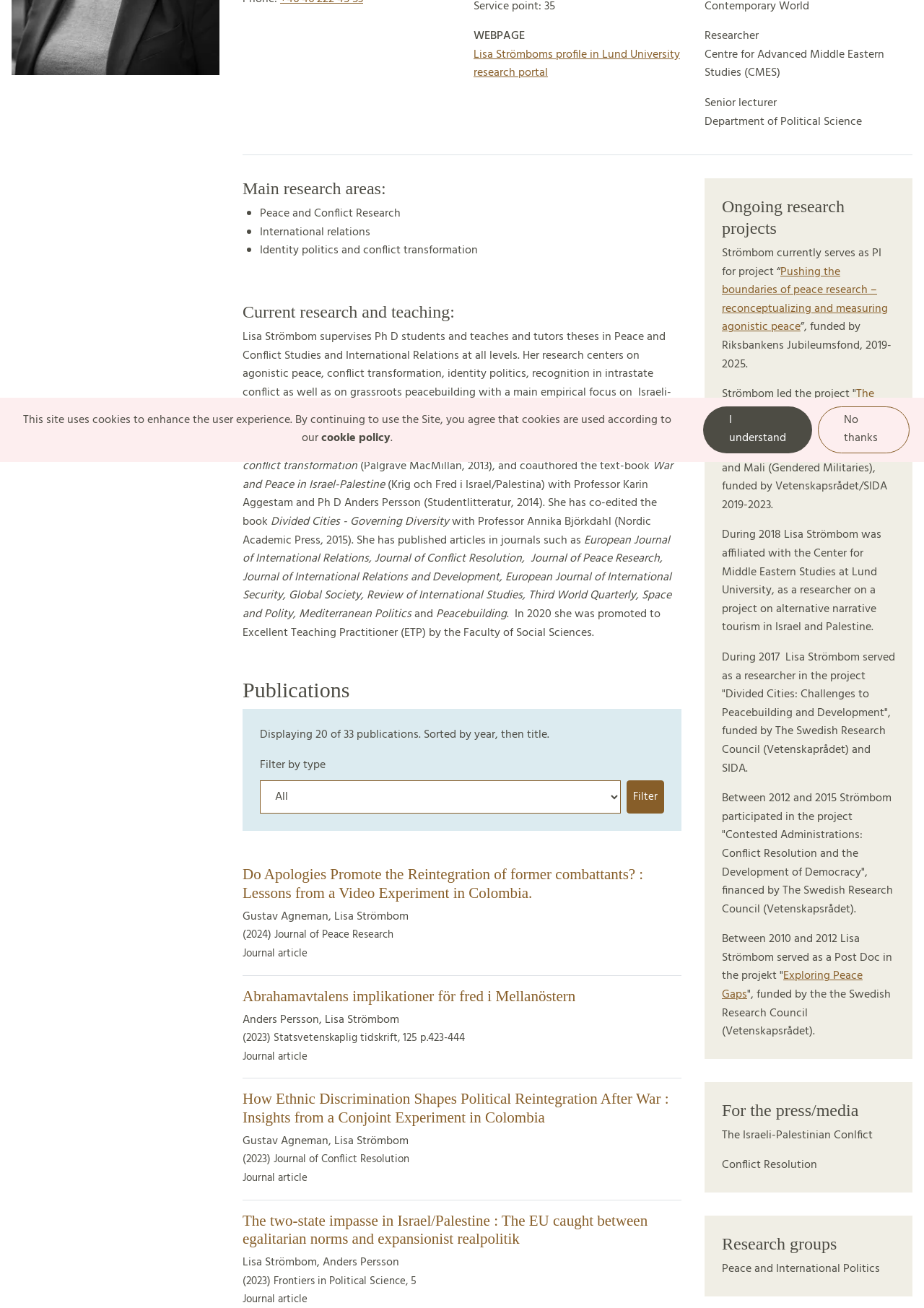Extract the bounding box for the UI element that matches this description: "Exploring Peace Gaps".

[0.781, 0.739, 0.934, 0.768]